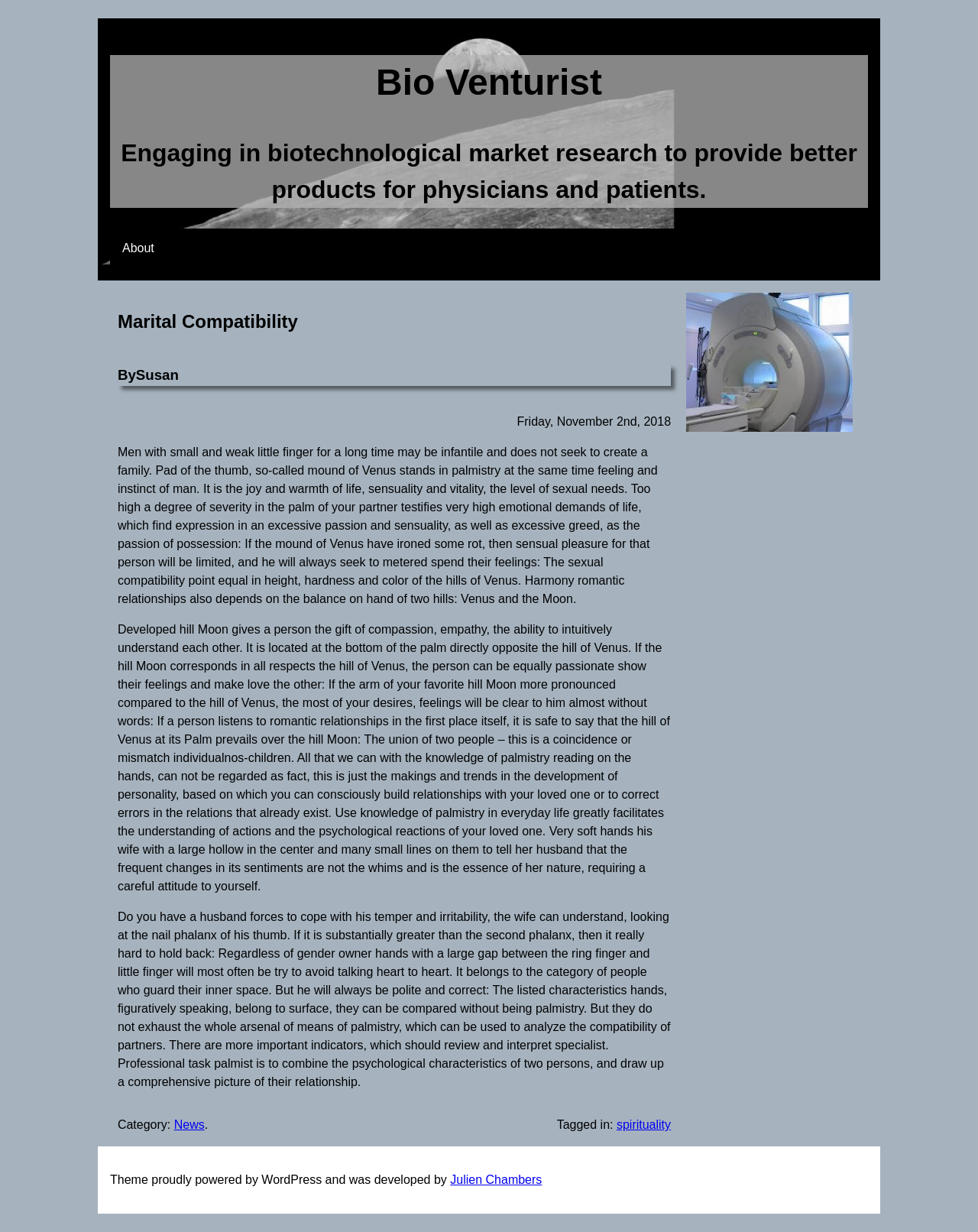Who is the author of the article?
Please analyze the image and answer the question with as much detail as possible.

The author of the article can be found in the heading element within the article section, which reads 'BySusan'. This is located below the heading element that reads 'Marital Compatibility'.